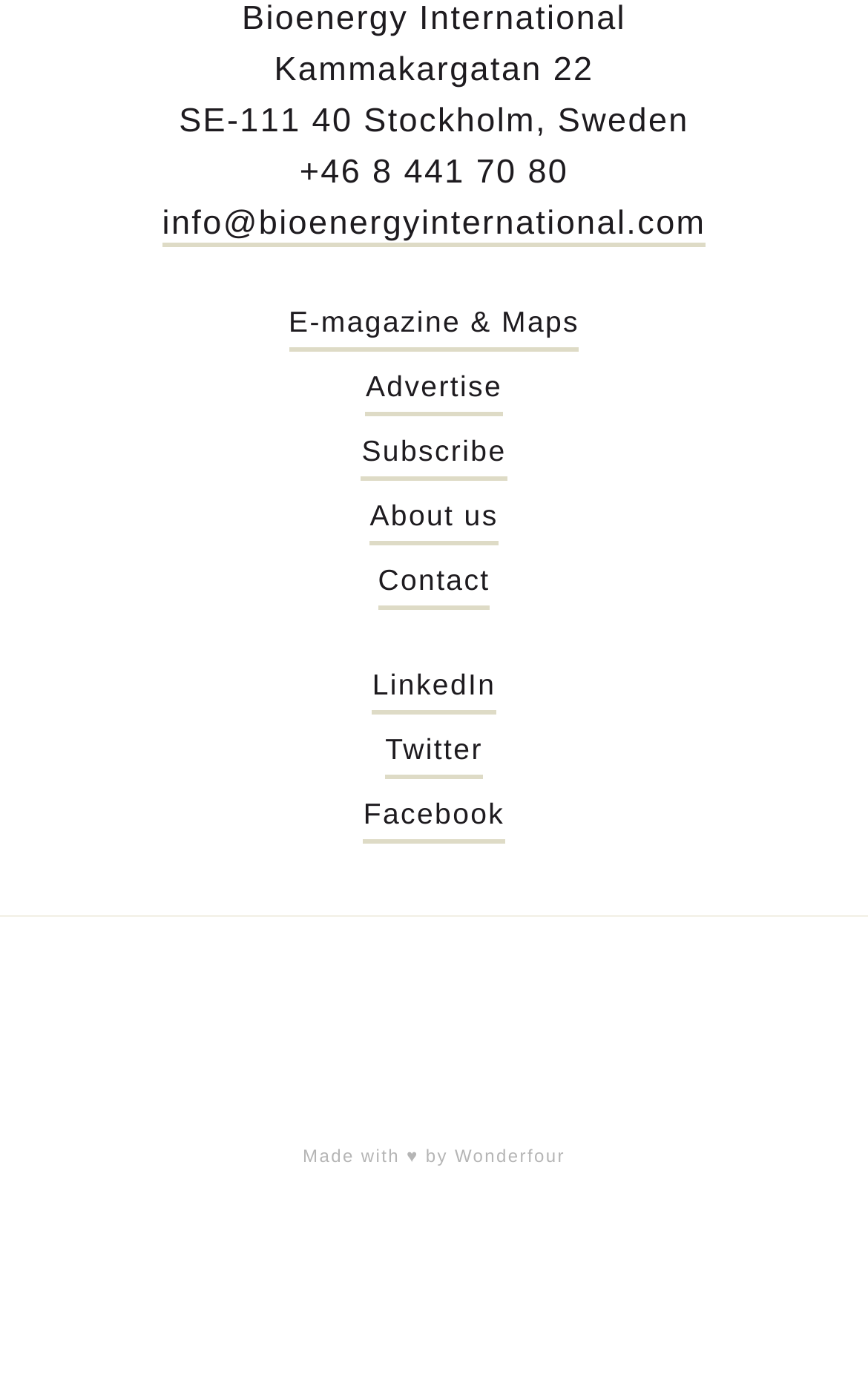Please provide a brief answer to the following inquiry using a single word or phrase:
What is the phone number of the company?

+46 8 441 70 80